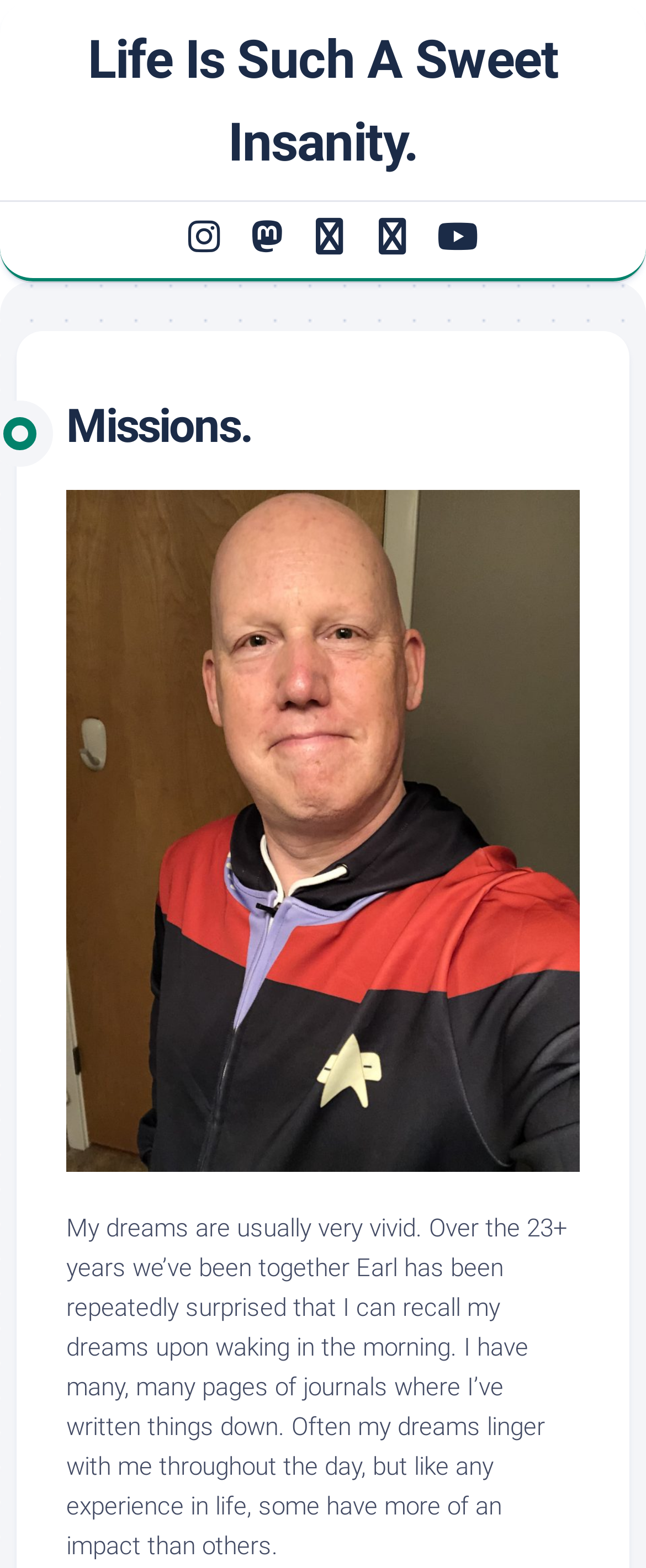How many years have the author and Earl been together?
Could you please answer the question thoroughly and with as much detail as possible?

The text content mentions that the author and Earl have been together for 23+ years, which is stated in the sentence 'Over the 23+ years we’ve been together Earl has been repeatedly surprised...'.